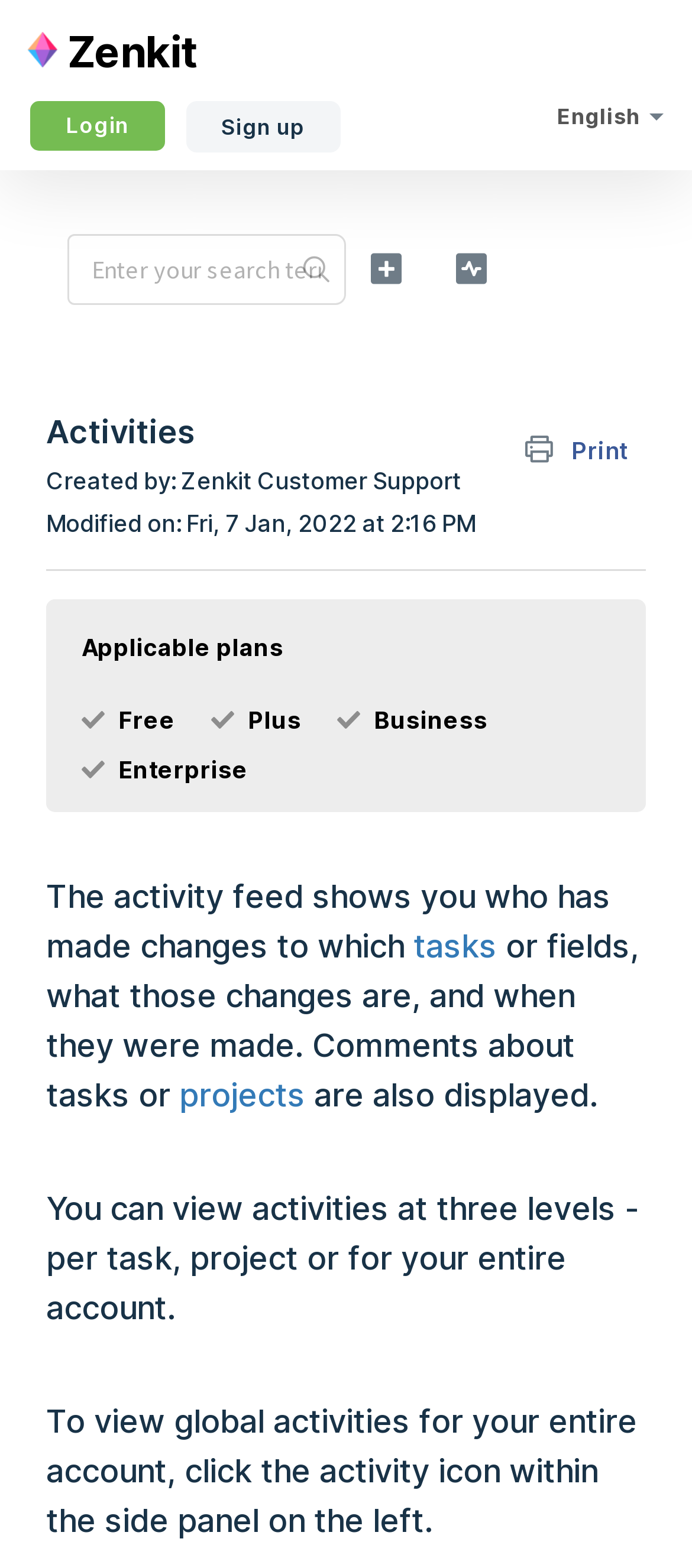Generate a comprehensive caption for the webpage you are viewing.

This webpage is about accessing the activity feed in Zenkit projects and switching between viewing comments, changes, and activities. At the top left, there is a logo and a heading "Zenkit". To the right of the logo, there are links to "Login" and "Sign up". Below the logo, there is a search bar with a textbox and a "Search" button.

Above the main content, there is a heading "Activities" with a print icon to the right. Below this heading, there is information about the article, including the author and the last modified date. A horizontal separator line divides the top section from the main content.

The main content is divided into sections. The first section explains what the activity feed shows, including changes to tasks or fields, comments, and when they were made. There are links to "tasks" and "projects" within this section.

The next section explains that activities can be viewed at three levels: per task, project, or for the entire account. It also provides instructions on how to view global activities for the entire account.

To the right of the main content, there are several links, including "English" and icons for social media or sharing. At the bottom of the page, there is a link to "Download".